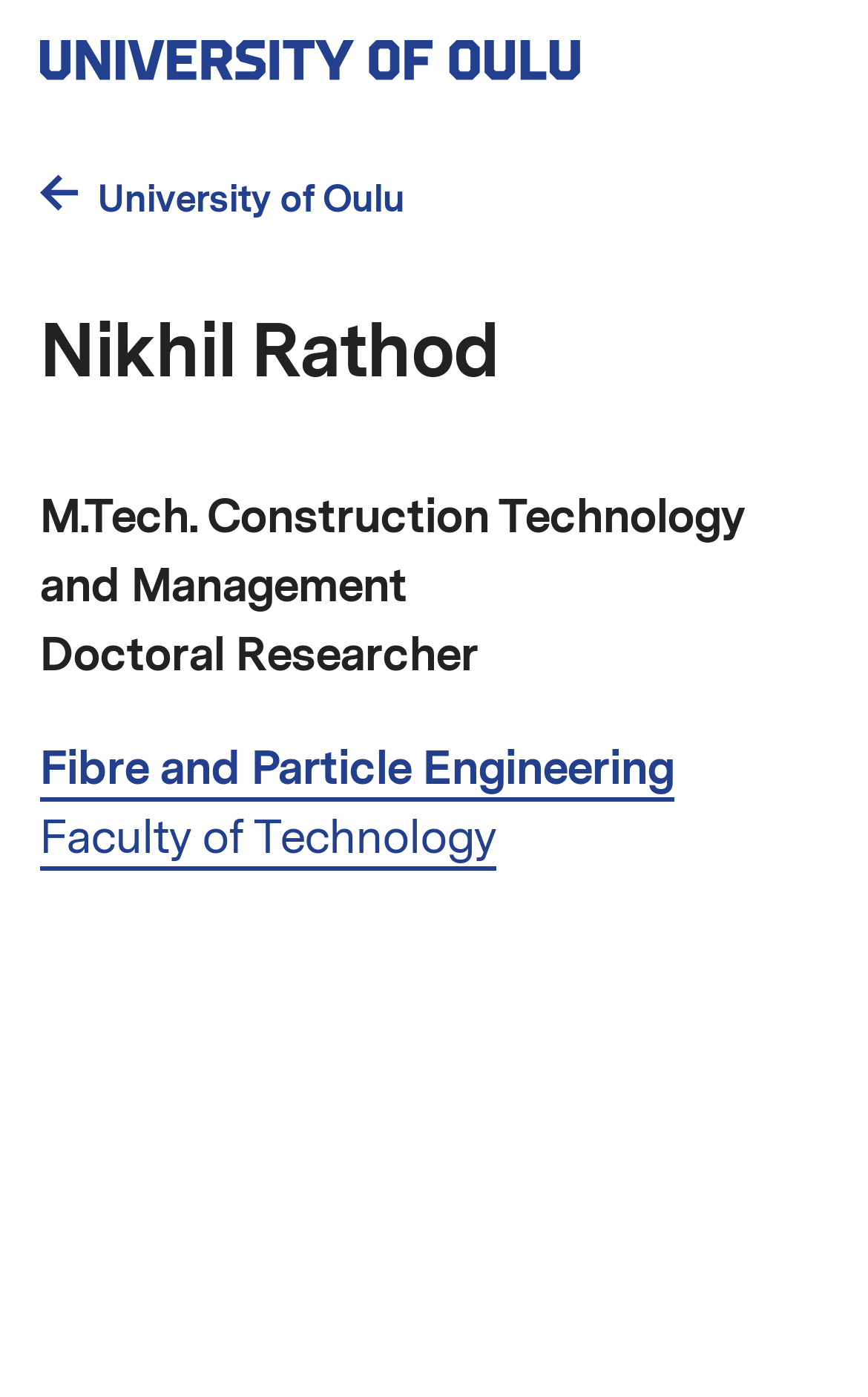What is the purpose of cookies on this website?
Please answer the question with a detailed and comprehensive explanation.

Based on the text 'We use cookies in our web service to enable the service to function as it’s supposed to, to make your user experience smoother, as well as for development and marketing purposes.', it can be inferred that the purpose of cookies on this website is to enable the service to function properly, to improve user experience, and for development and marketing purposes.